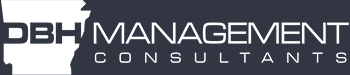Elaborate on the details you observe in the image.

This image features the logo of "DBH Management Consultants," clearly presented in a modern and professional font. The logo prominently displays the acronym "DBH" in bold letters, followed by the full name "MANAGEMENT CONSULTANTS" in a sleek design. The color scheme is subdued, likely emphasizing a sense of professionalism and reliability. This logo is an integral part of the brand identity for DBH Management, which focuses on providing expert consulting services. The image serves as a recognizable marker for their corporate presence online.